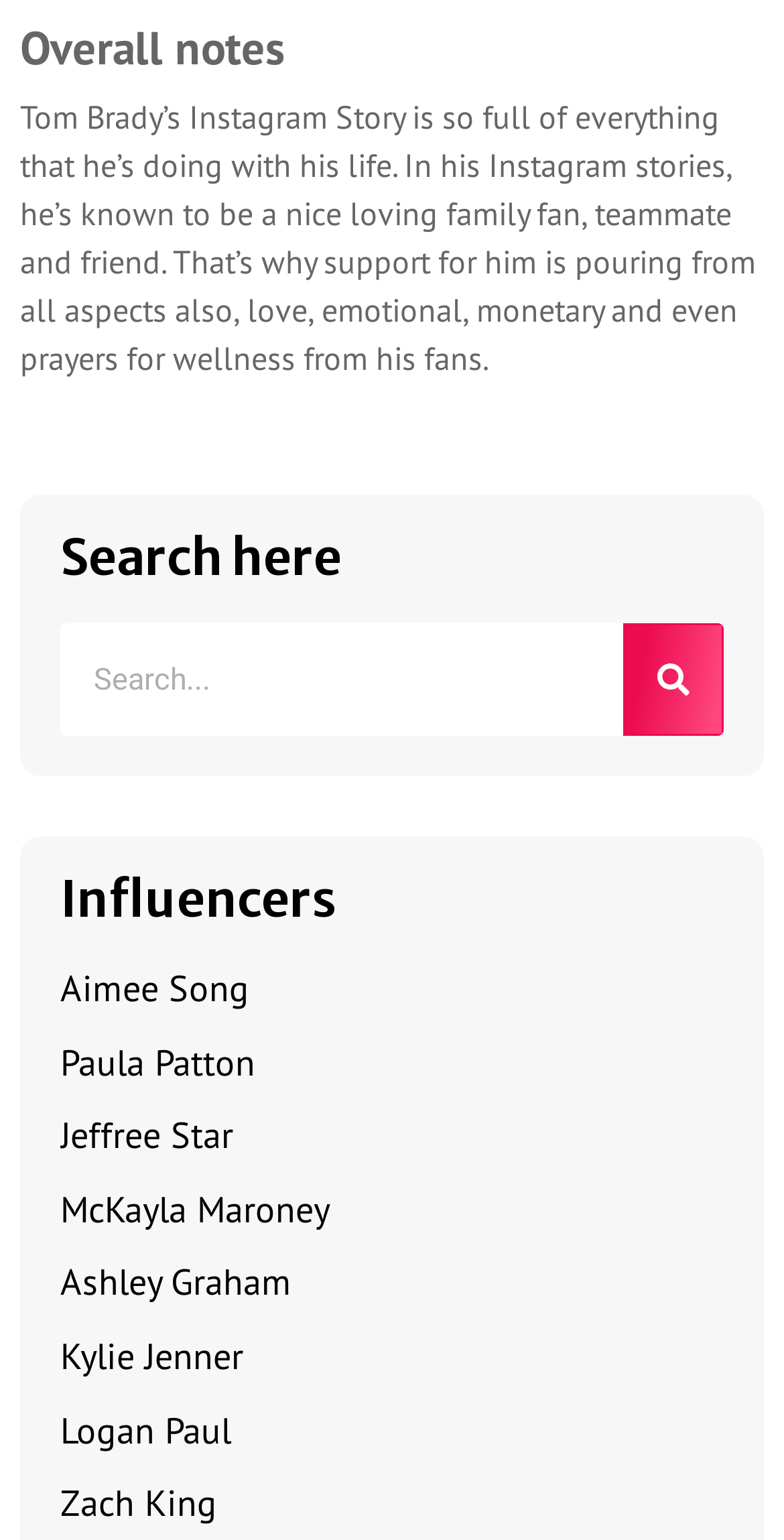Is there a search function on the page?
Please provide a comprehensive answer based on the information in the image.

I found a search element with a searchbox and a button, indicating that the page has a search function.